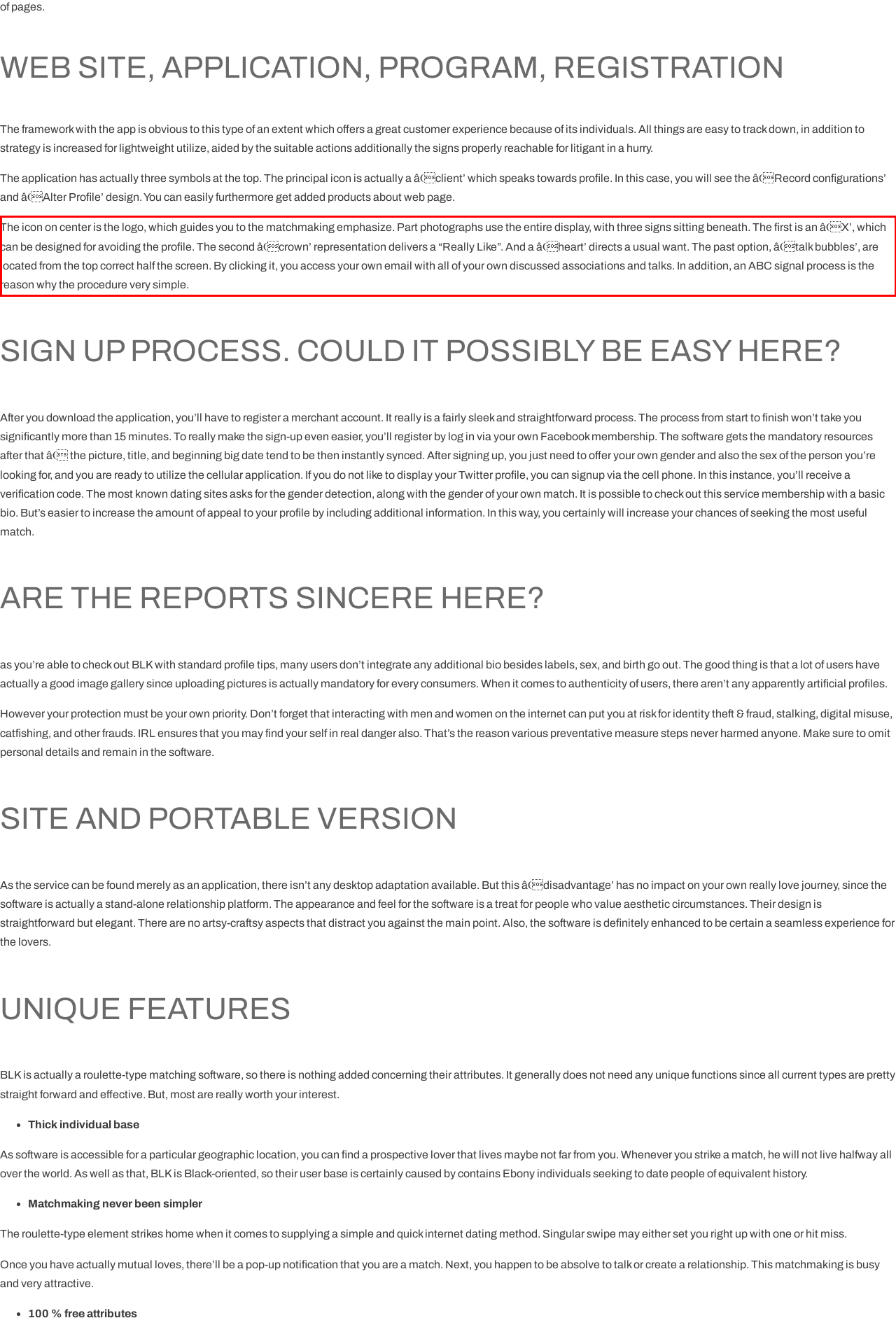Please examine the webpage screenshot and extract the text within the red bounding box using OCR.

The icon on center is the logo, which guides you to the matchmaking emphasize. Part photographs use the entire display, with three signs sitting beneath. The first is an âX’, which can be designed for avoiding the profile. The second âcrown’ representation delivers a “Really Like”. And a âheart’ directs a usual want. The past option, âtalk bubbles’, are located from the top correct half the screen. By clicking it, you access your own email with all of your own discussed associations and talks. In addition, an ABC signal process is the reason why the procedure very simple.